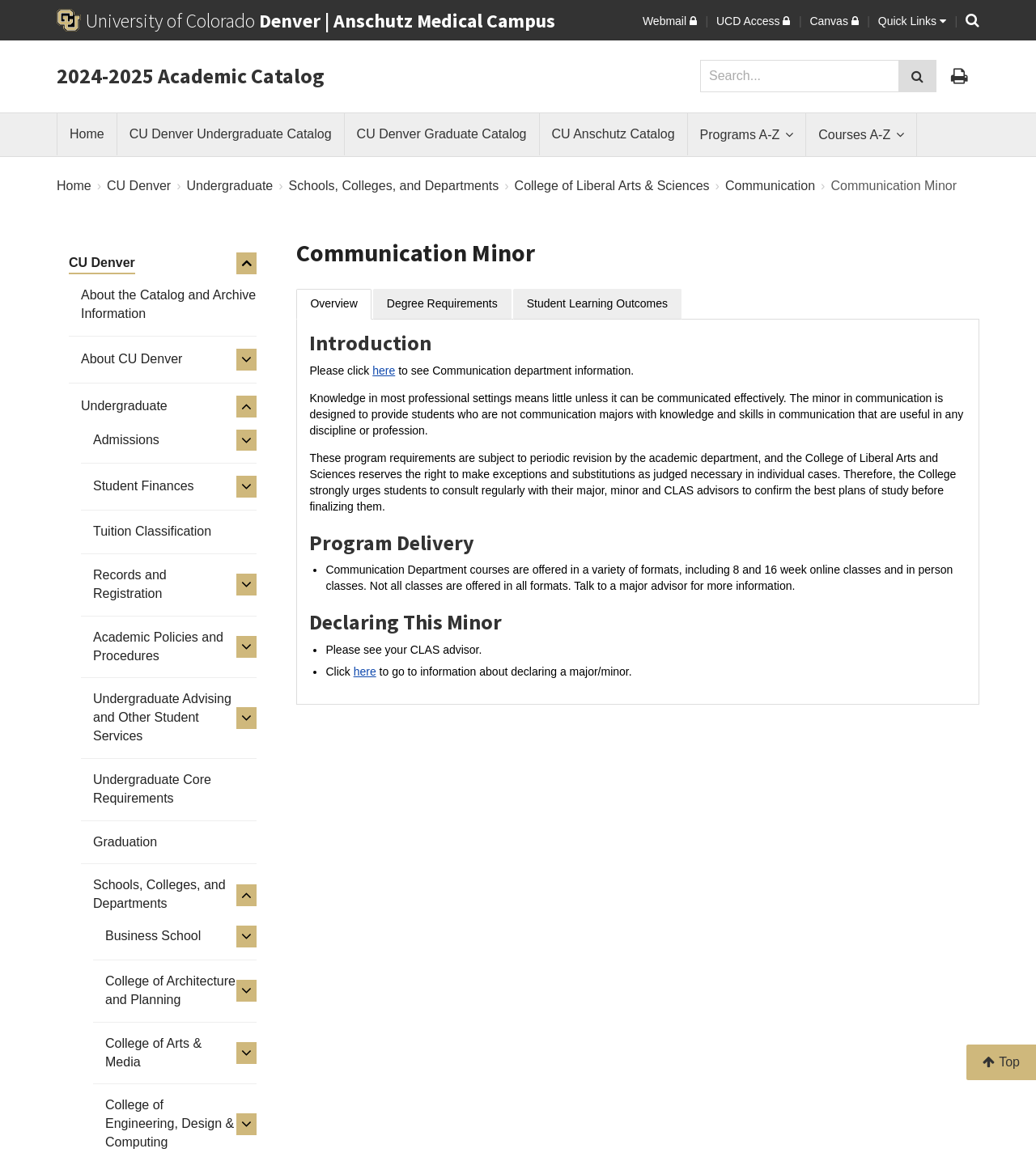Describe every aspect of the webpage in a detailed manner.

The webpage is about the Communication Minor program at the University of Colorado Denver. At the top, there is a navigation bar with links to the university's home page, webmail, UCD Access, Canvas, and Quick Links. Below this, there is a region dedicated to the 2024-2025 Academic Catalog, which includes a search bar and links to print options.

On the left side, there is a secondary navigation menu with links to various sections, including Home, CU Denver Undergraduate Catalog, CU Denver Graduate Catalog, CU Anschutz Catalog, Programs A-Z, and Courses A-Z. Below this, there is a breadcrumbs navigation menu showing the current location within the catalog.

The main content area is divided into tabs, with the Overview tab currently selected. This tab displays an introduction to the Communication Minor program, explaining its purpose and goals. There is also a paragraph describing the program's requirements and advising students to consult with their advisors regularly.

To the right of the main content area, there is a sidebar with links to various sections, including About the Catalog and Archive Information, About CU Denver, Undergraduate, Admissions, Student Finances, and more. Each of these links has a toggle button to expand or collapse the section.

At the bottom of the page, there are links to various schools, colleges, and departments within the university, including the Business School, College of Architecture and Planning, College of Arts & Media, and more. Each of these links also has a toggle button to expand or collapse the section.